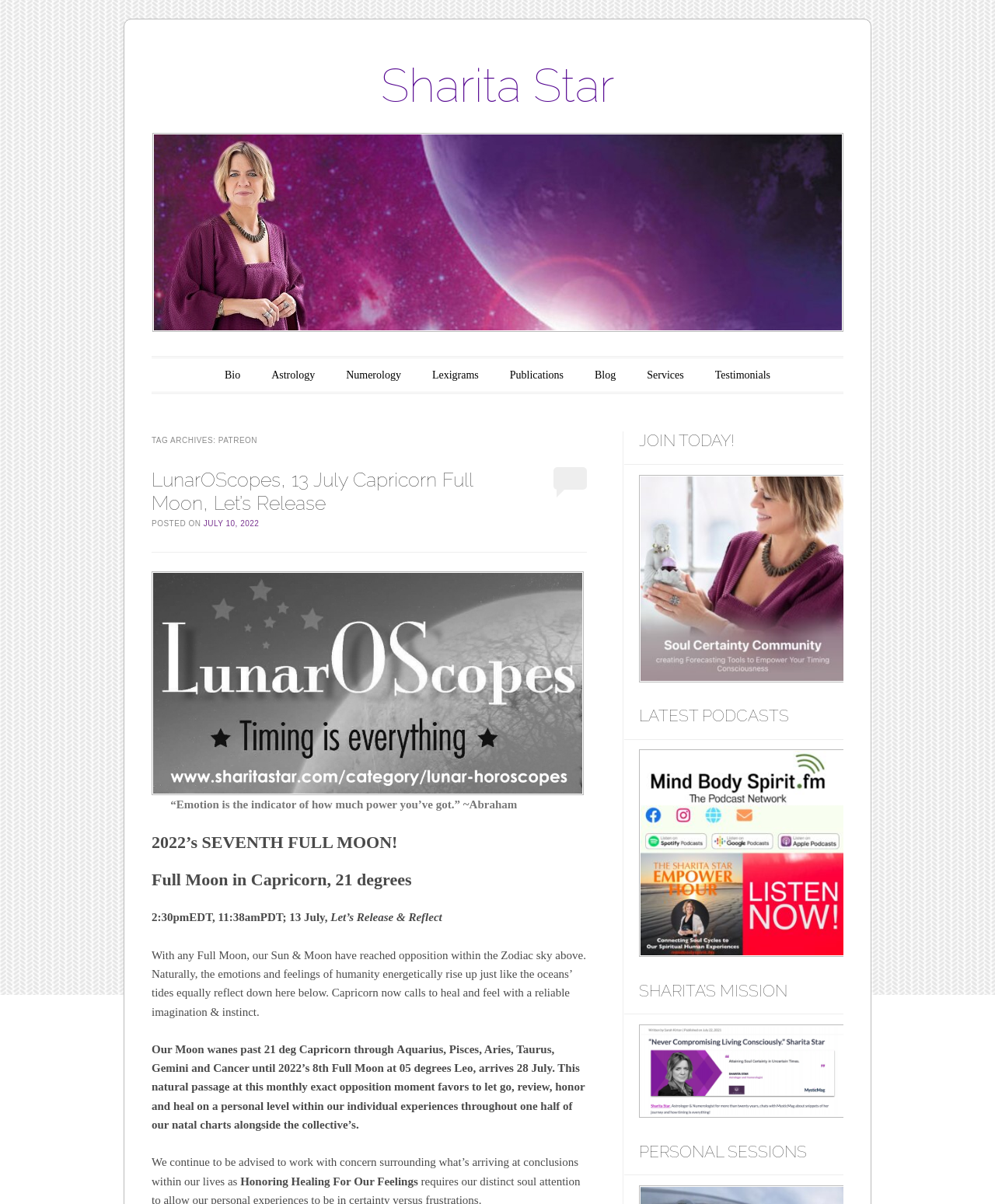Kindly respond to the following question with a single word or a brief phrase: 
What is the name of the person associated with this Patreon page?

Sharita Star